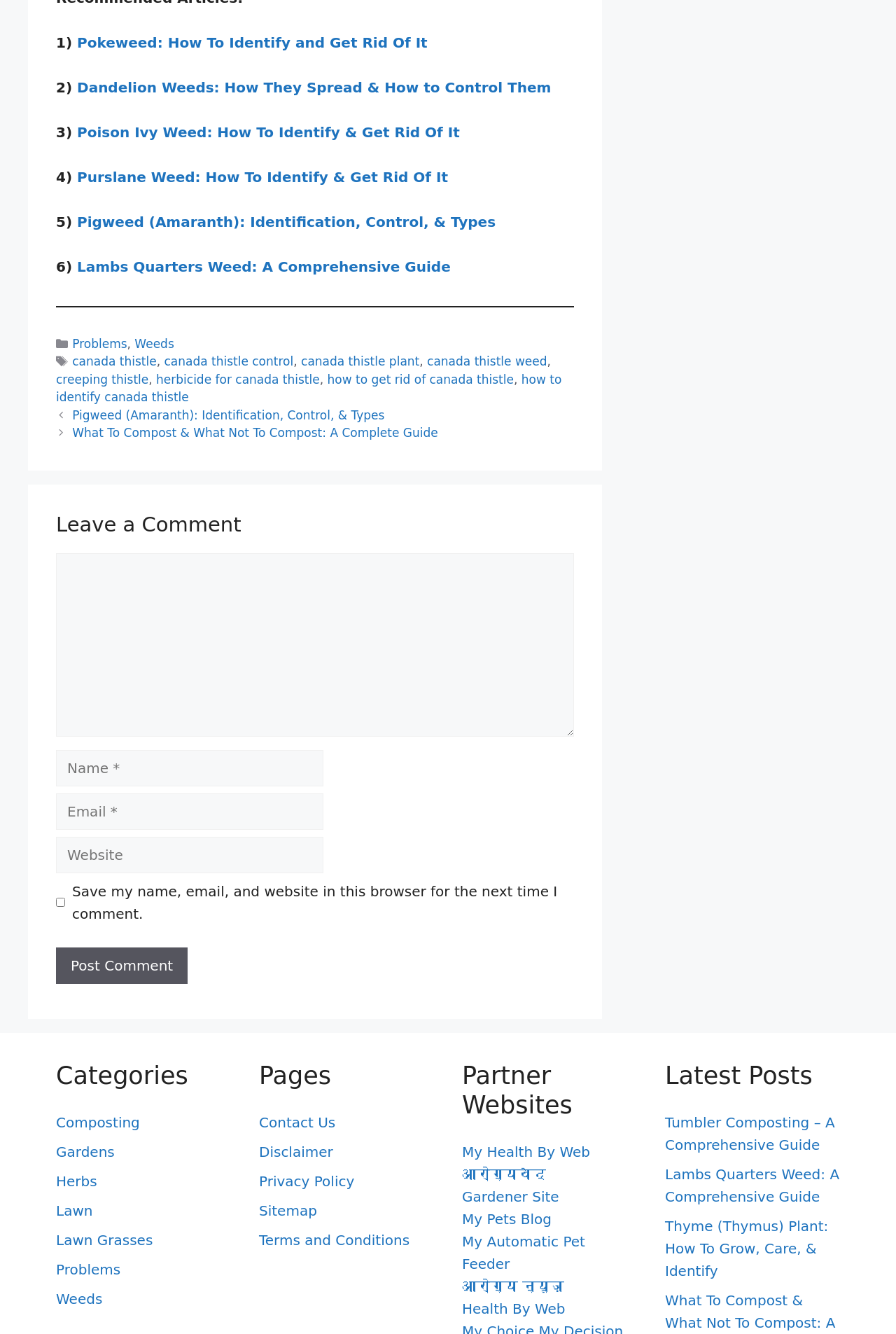Please find the bounding box coordinates of the clickable region needed to complete the following instruction: "Leave a comment". The bounding box coordinates must consist of four float numbers between 0 and 1, i.e., [left, top, right, bottom].

[0.062, 0.384, 0.641, 0.404]